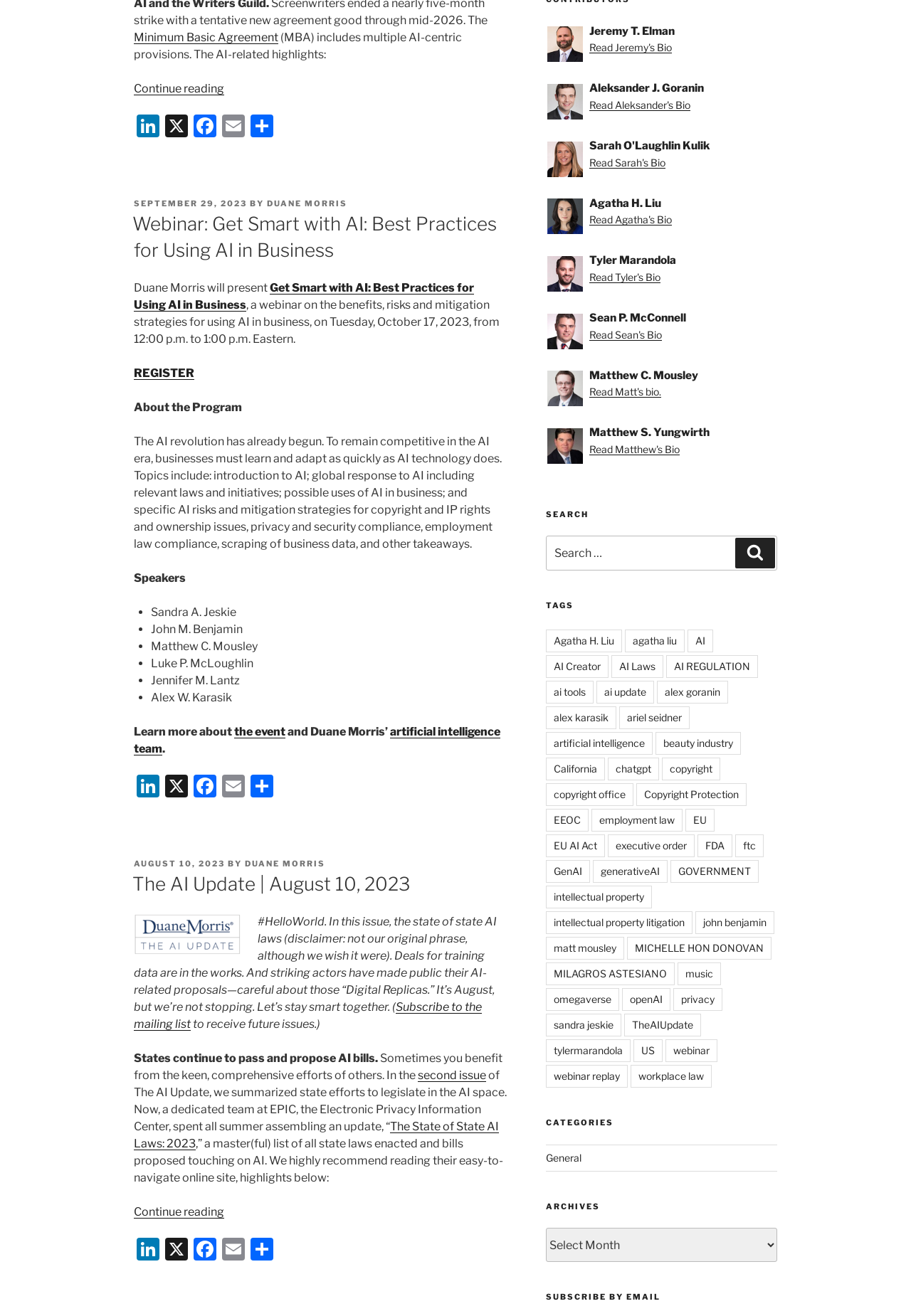Please determine the bounding box of the UI element that matches this description: agatha liu. The coordinates should be given as (top-left x, top-left y, bottom-right x, bottom-right y), with all values between 0 and 1.

[0.686, 0.478, 0.751, 0.496]